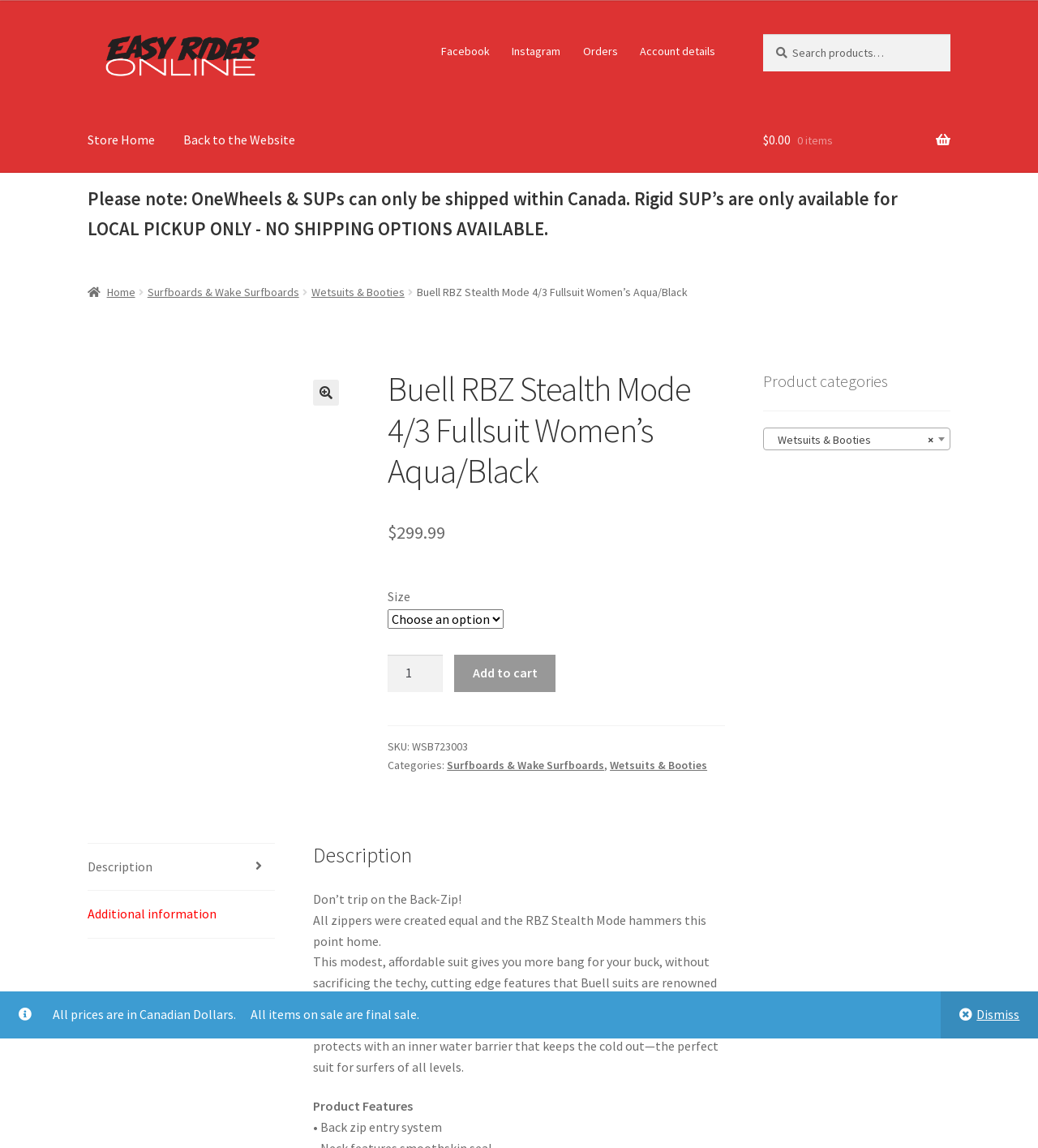What is the entry system of the Buell RBZ Stealth Mode 4/3 Fullsuit?
Refer to the image and give a detailed answer to the query.

The entry system of the Buell RBZ Stealth Mode 4/3 Fullsuit can be found in the product features section, where it is listed as a 'Back zip entry system'.